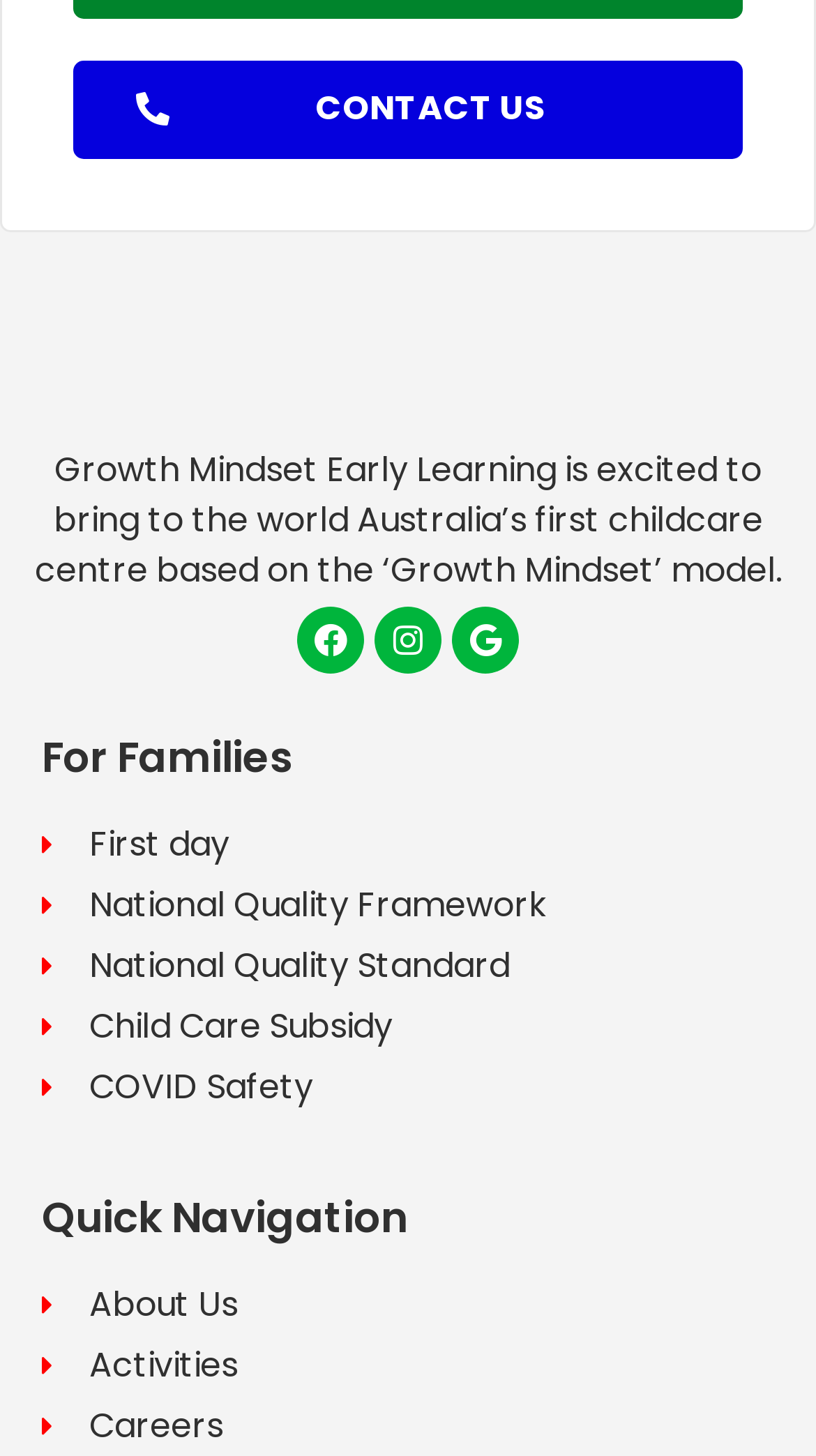Specify the bounding box coordinates for the region that must be clicked to perform the given instruction: "Explore activities".

[0.051, 0.92, 0.949, 0.955]